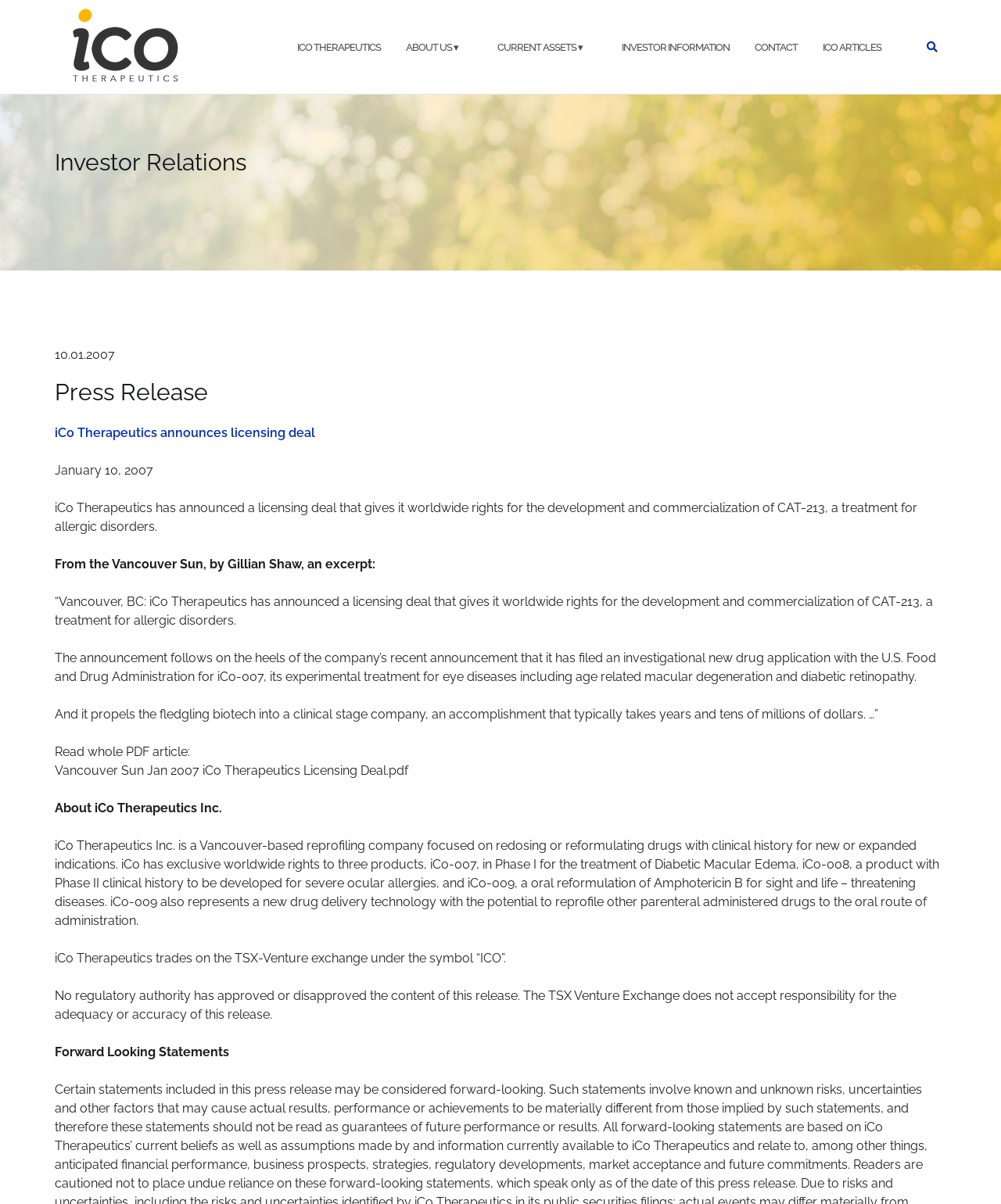Determine the bounding box coordinates of the clickable element necessary to fulfill the instruction: "Click the search button". Provide the coordinates as four float numbers within the 0 to 1 range, i.e., [left, top, right, bottom].

[0.921, 0.021, 0.941, 0.057]